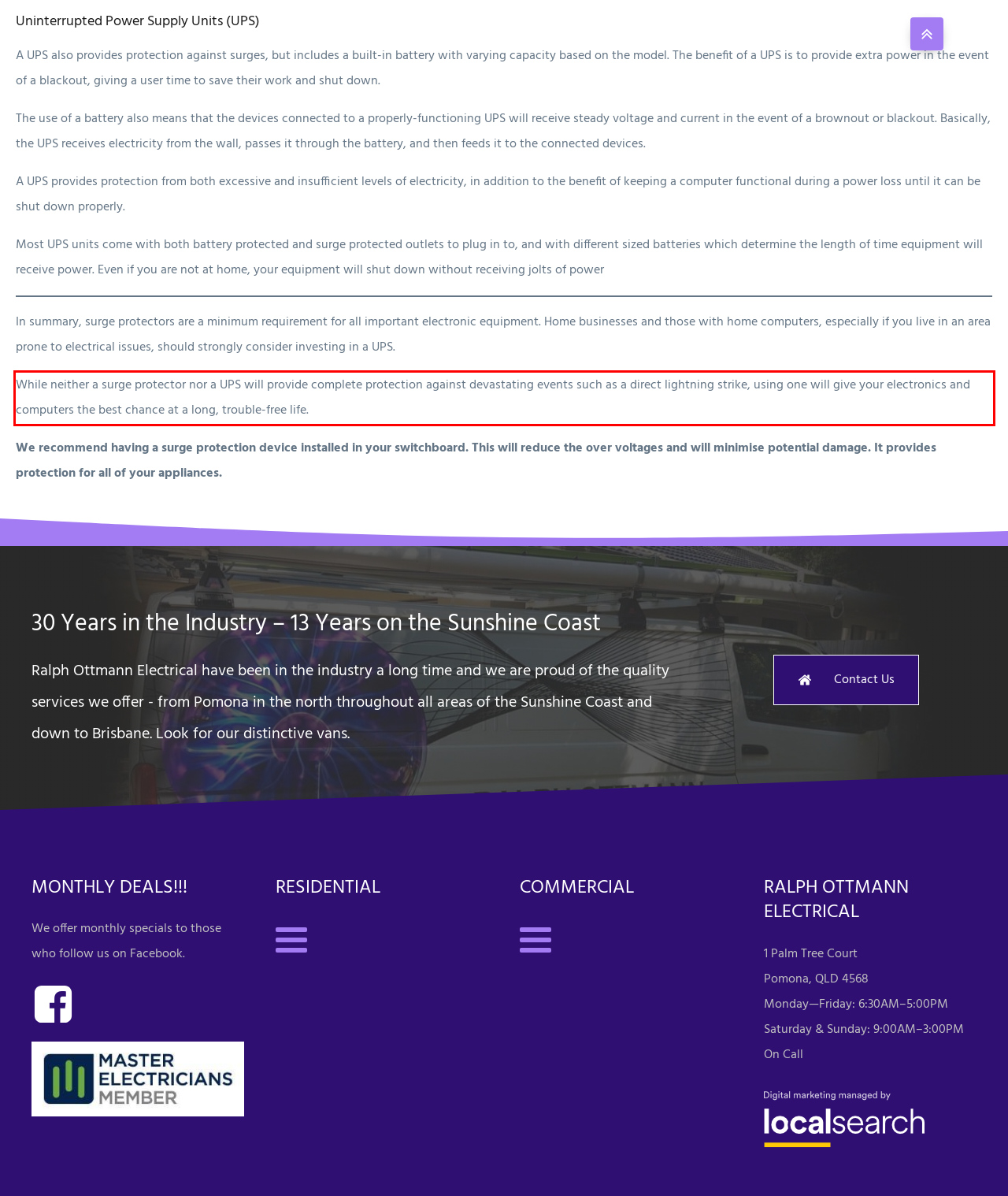Please look at the webpage screenshot and extract the text enclosed by the red bounding box.

While neither a surge protector nor a UPS will provide complete protection against devastating events such as a direct lightning strike, using one will give your electronics and computers the best chance at a long, trouble-free life.